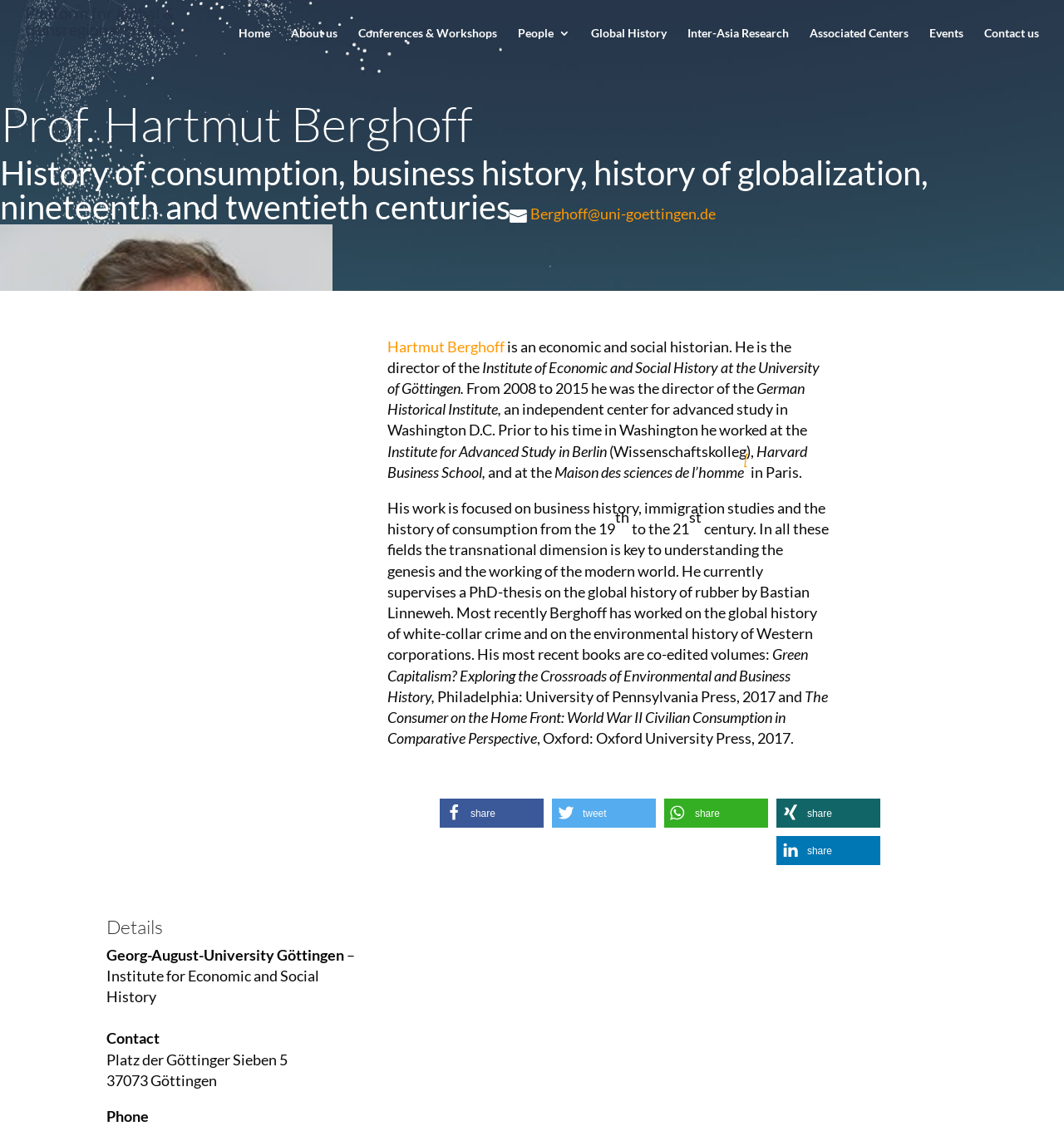Please give the bounding box coordinates of the area that should be clicked to fulfill the following instruction: "Click on the 'Share on Facebook' button". The coordinates should be in the format of four float numbers from 0 to 1, i.e., [left, top, right, bottom].

[0.413, 0.706, 0.511, 0.732]